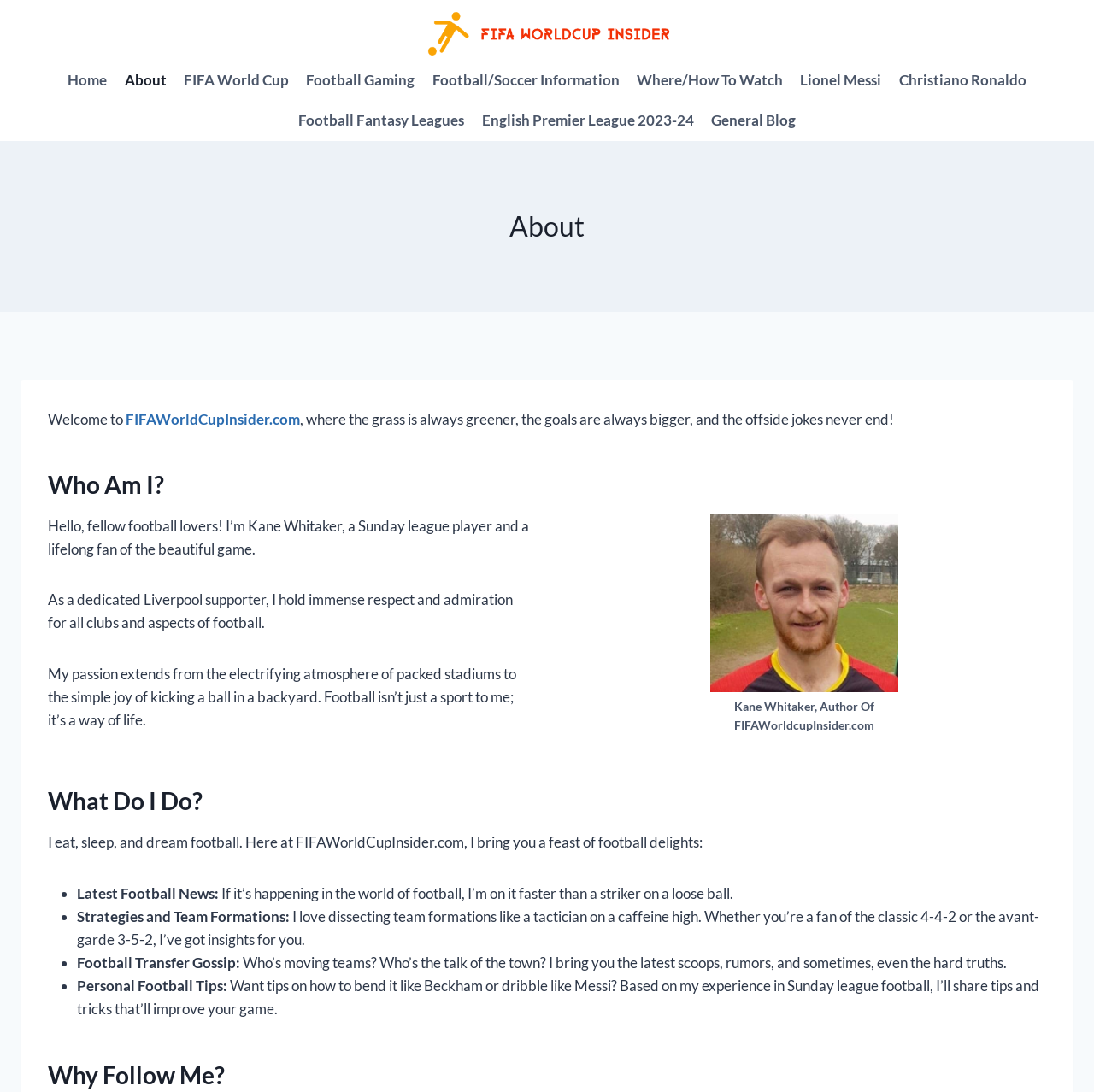What is the topic of the 'Latest Football News' section?
Could you give a comprehensive explanation in response to this question?

The answer can be found in the 'What Do I Do?' section of the webpage, where the author mentions that he brings 'Latest Football News' to the readers.